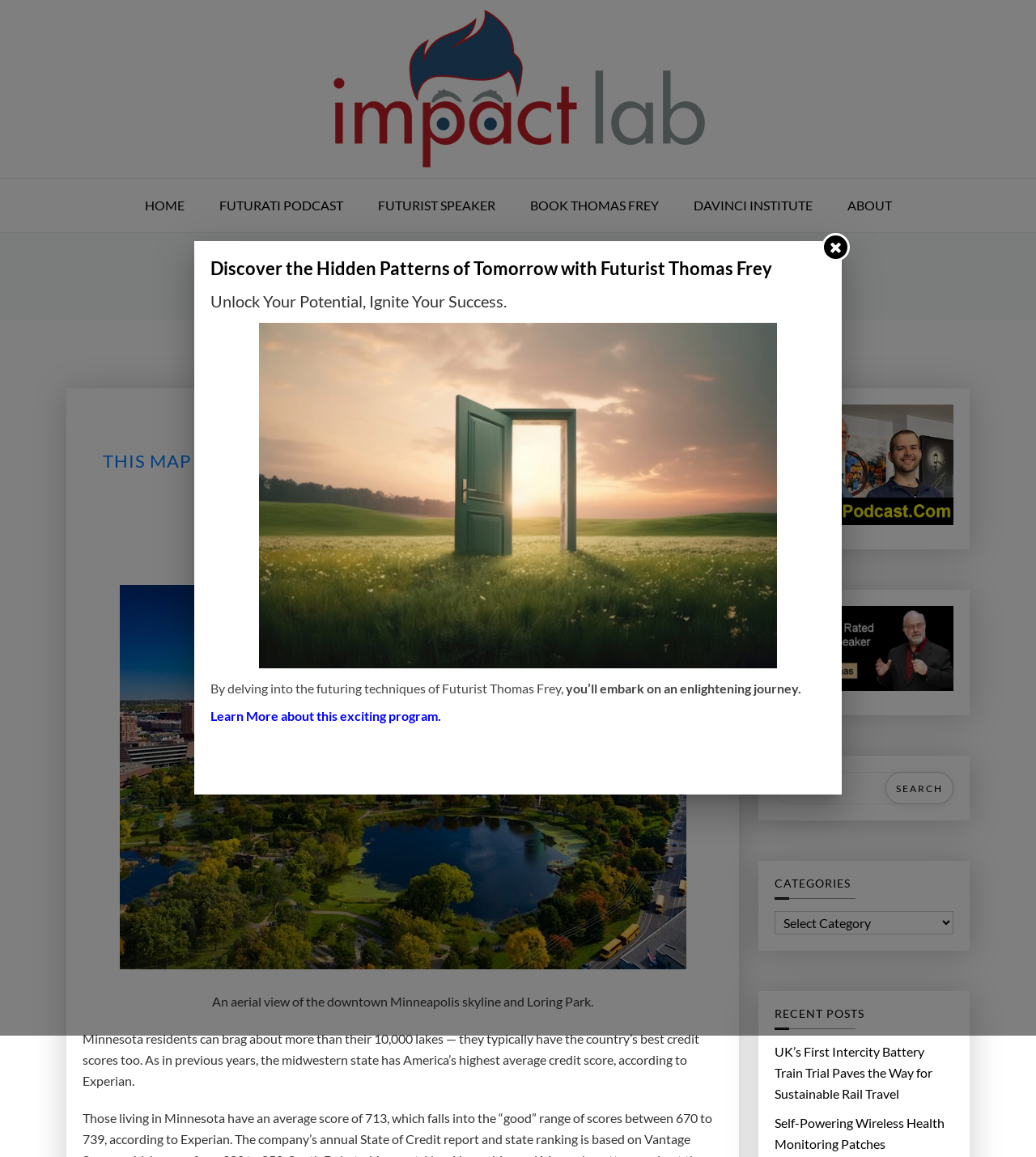What is the purpose of the search box?
Based on the image, answer the question with as much detail as possible.

I determined the purpose of the search box by looking at its location on the webpage and the text 'Search for:' next to it. This suggests that the search box is intended for users to search for articles on the webpage.